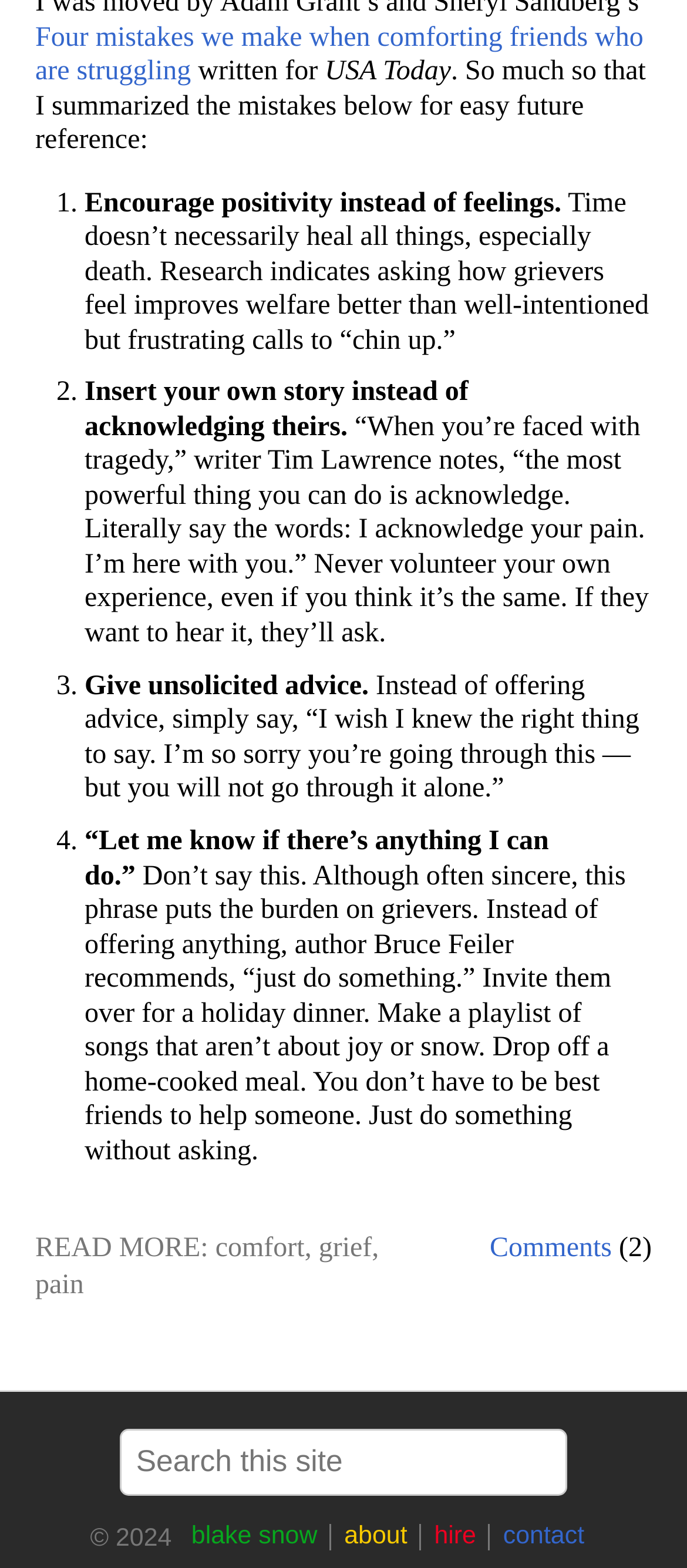Locate the bounding box coordinates of the clickable region to complete the following instruction: "Click on the link to read more about grief."

[0.464, 0.787, 0.541, 0.806]